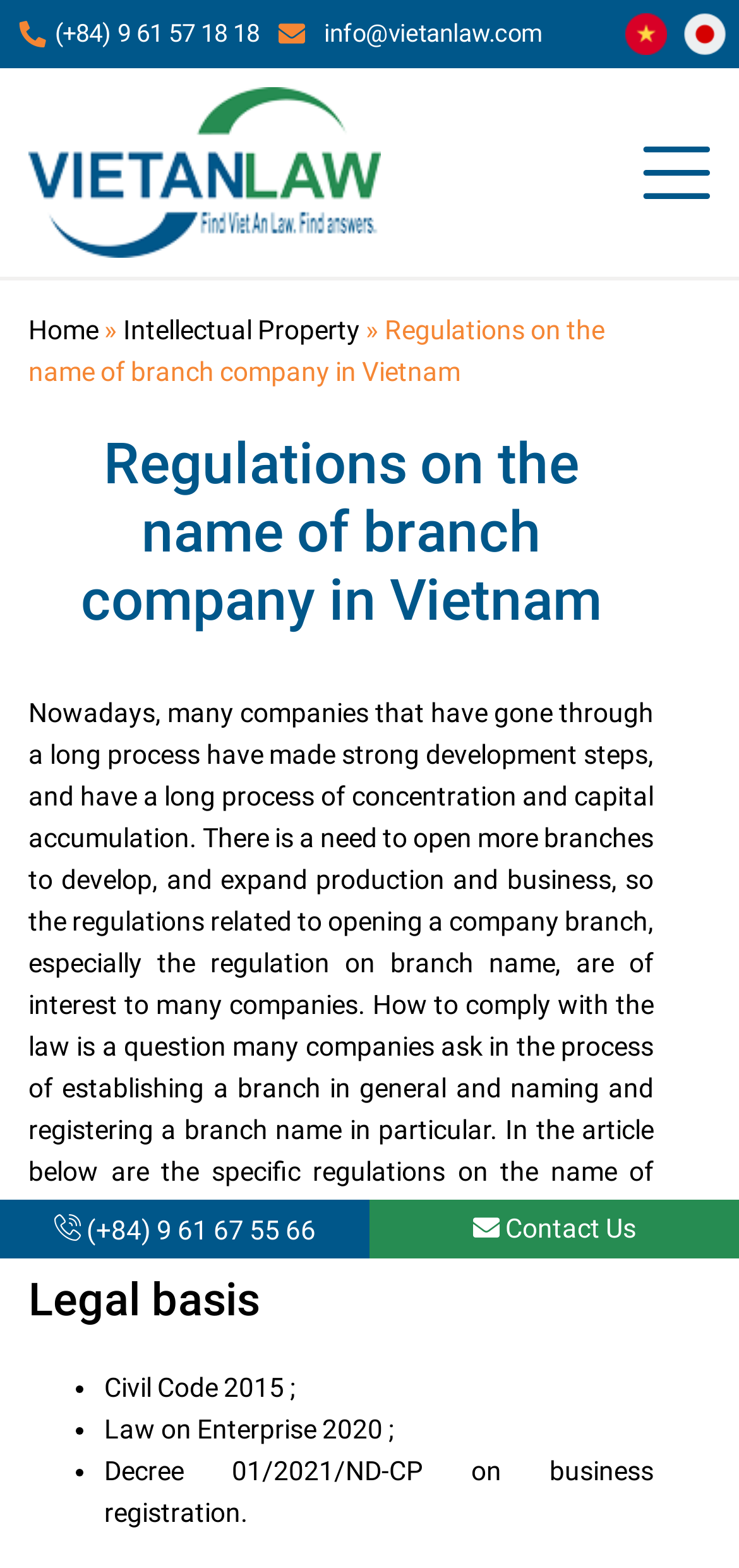Find the bounding box coordinates for the HTML element described as: "Home". The coordinates should consist of four float values between 0 and 1, i.e., [left, top, right, bottom].

[0.038, 0.201, 0.133, 0.22]